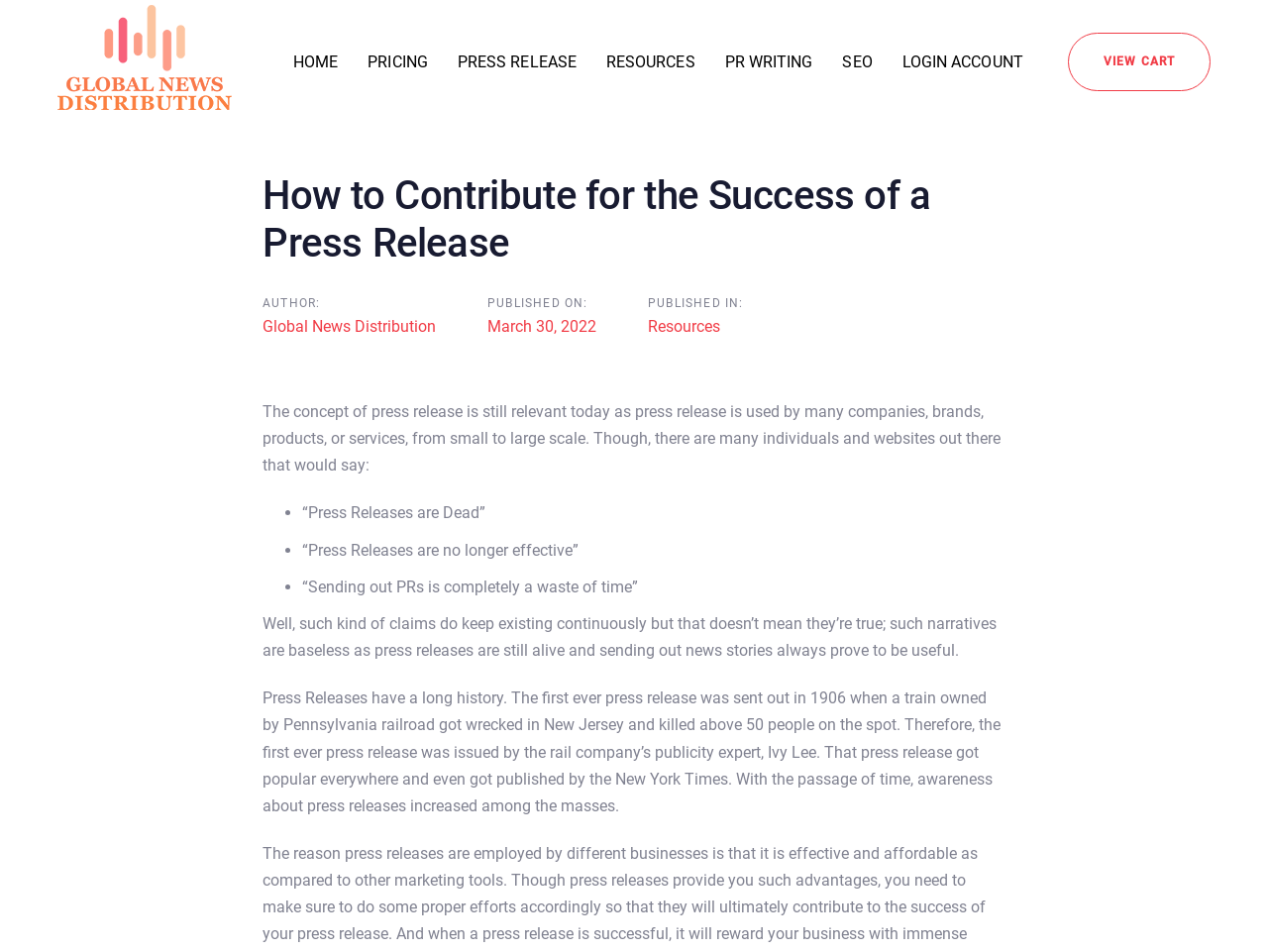What is the topic of the article?
Based on the visual details in the image, please answer the question thoroughly.

The topic of the article is about press release, as it is mentioned in the heading 'How to Contribute for the Success of a Press Release' and the content of the article discusses the concept and history of press releases.